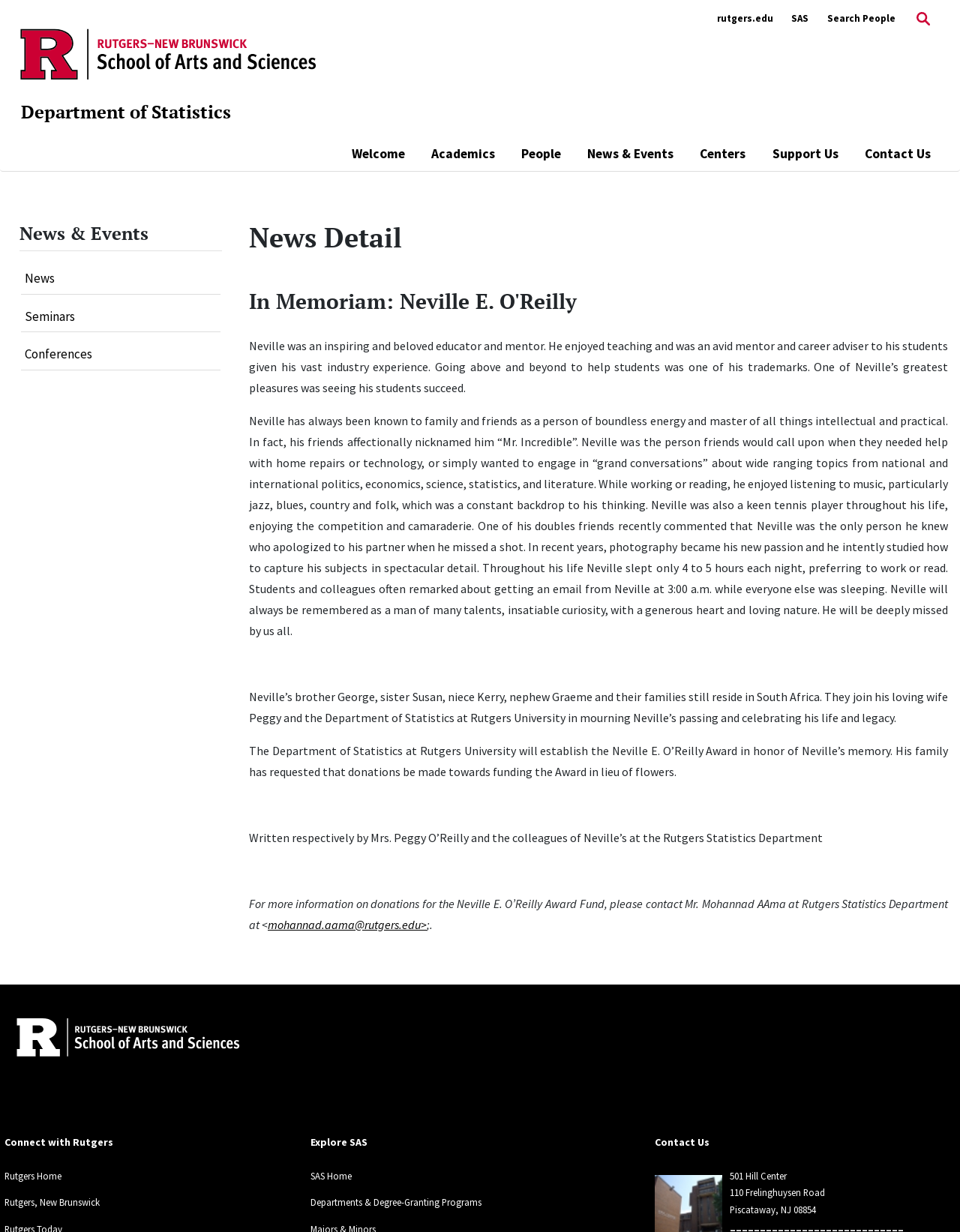Identify the bounding box coordinates for the element that needs to be clicked to fulfill this instruction: "Contact us". Provide the coordinates in the format of four float numbers between 0 and 1: [left, top, right, bottom].

[0.901, 0.117, 0.969, 0.133]